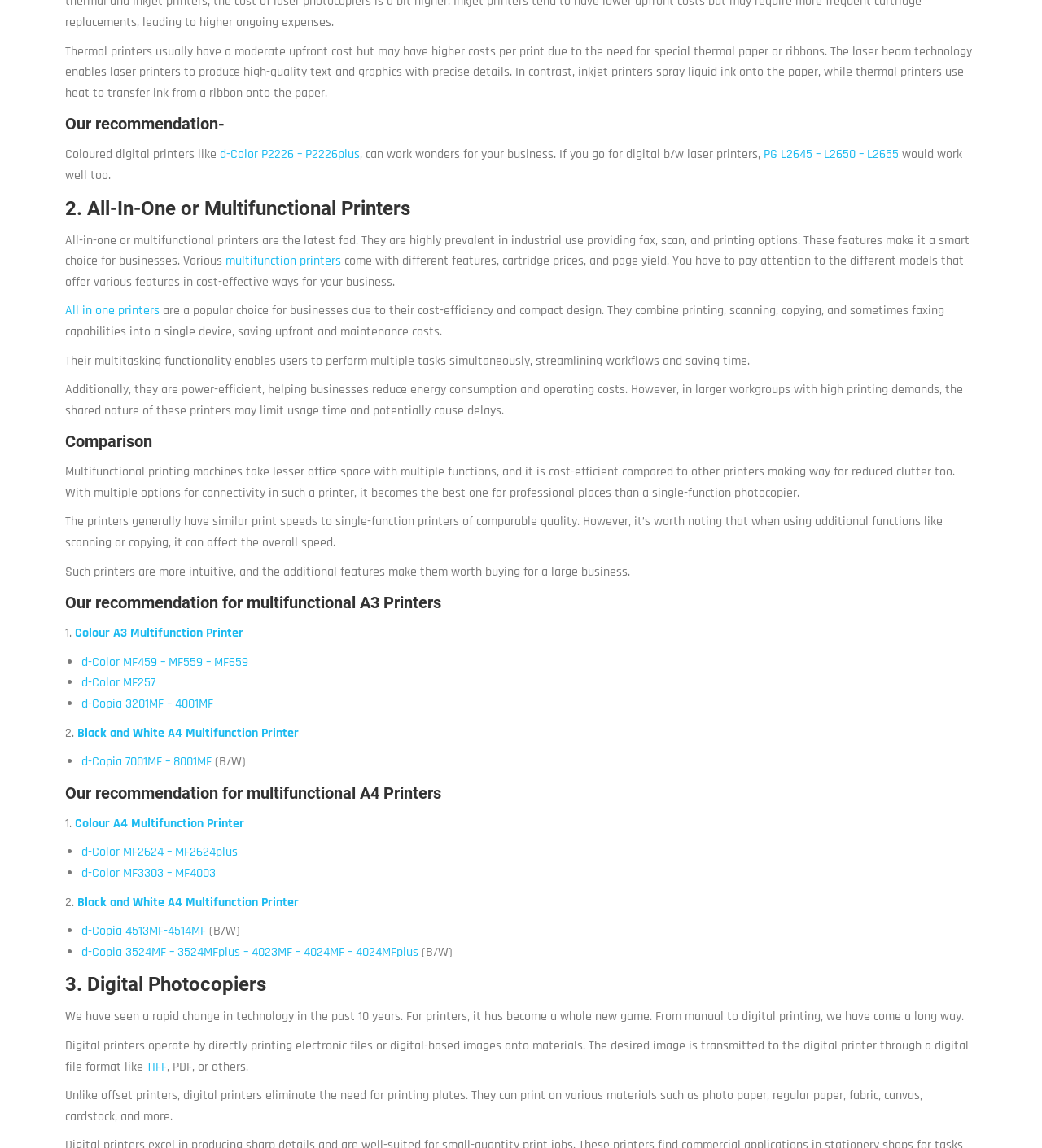Using the format (top-left x, top-left y, bottom-right x, bottom-right y), and given the element description, identify the bounding box coordinates within the screenshot: d-Color MF257

[0.078, 0.588, 0.149, 0.602]